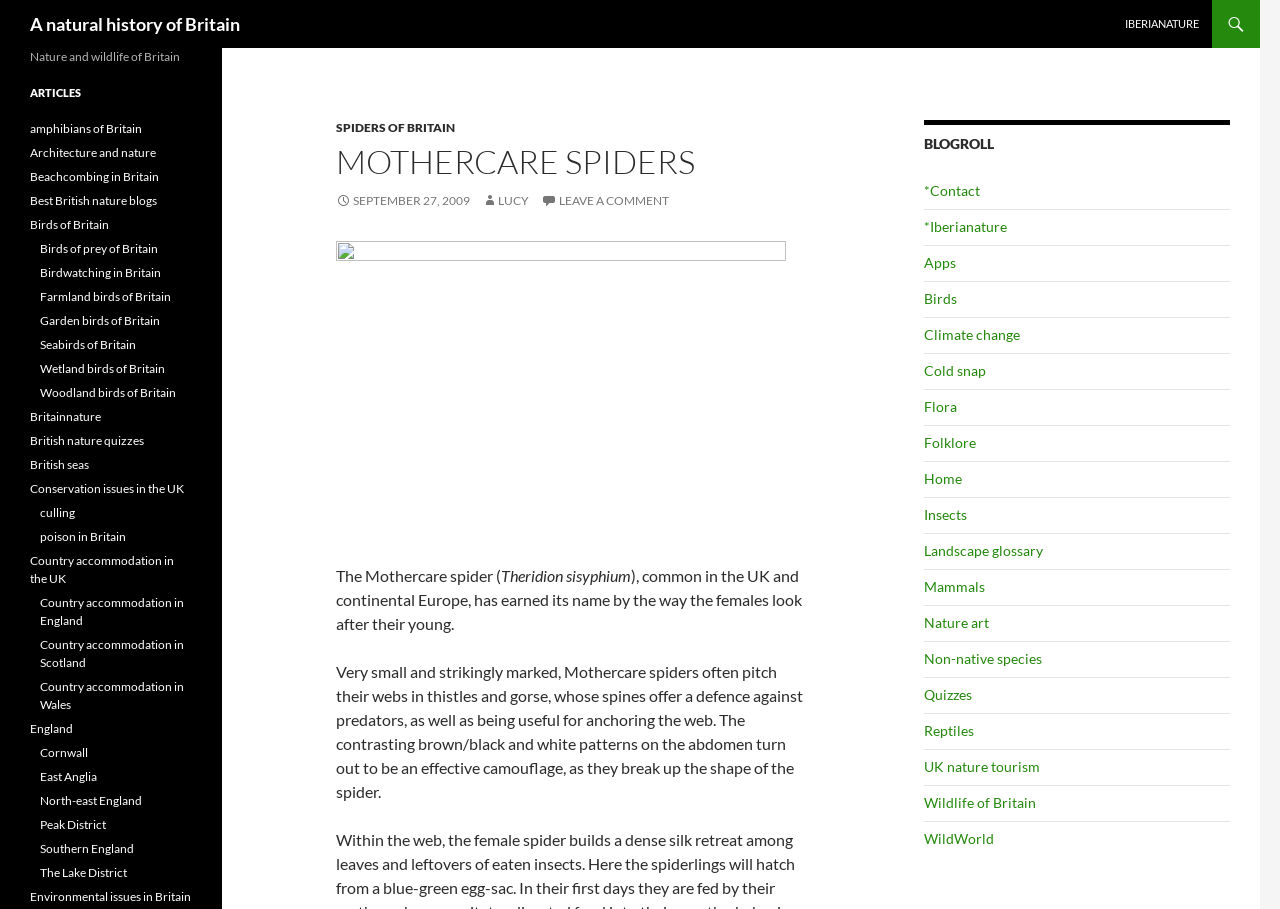What is the purpose of the spines of thistles and gorse for Mothercare spiders?
Please answer the question with a detailed response using the information from the screenshot.

According to the webpage, Mothercare spiders often pitch their webs in thistles and gorse, and the spines of these plants offer a defence against predators, which helps to protect the spiders.